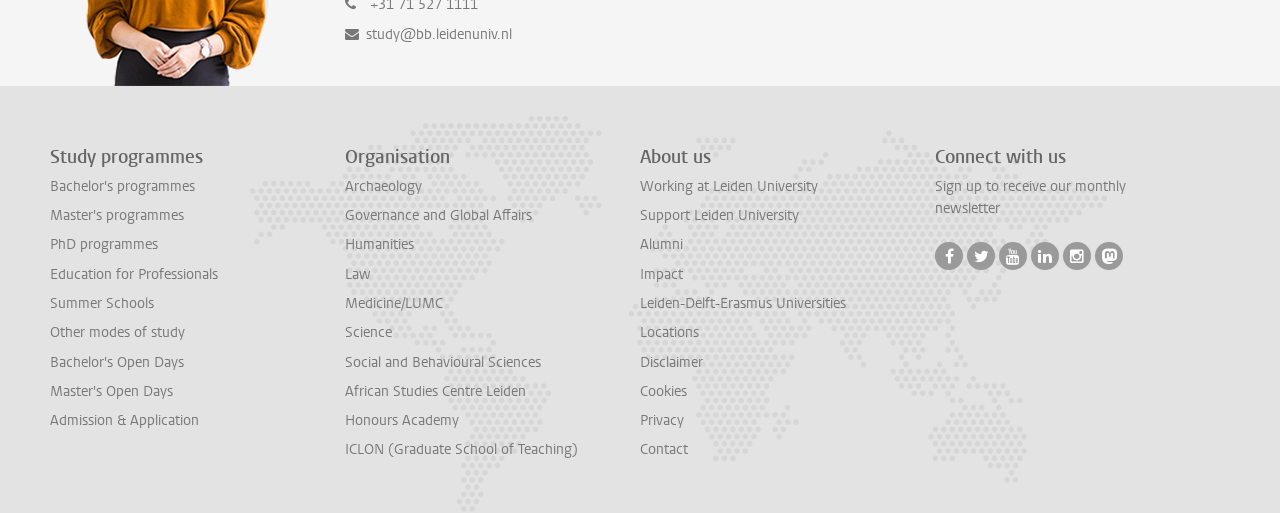Locate the bounding box coordinates of the element you need to click to accomplish the task described by this instruction: "View Organisation".

[0.27, 0.285, 0.469, 0.328]